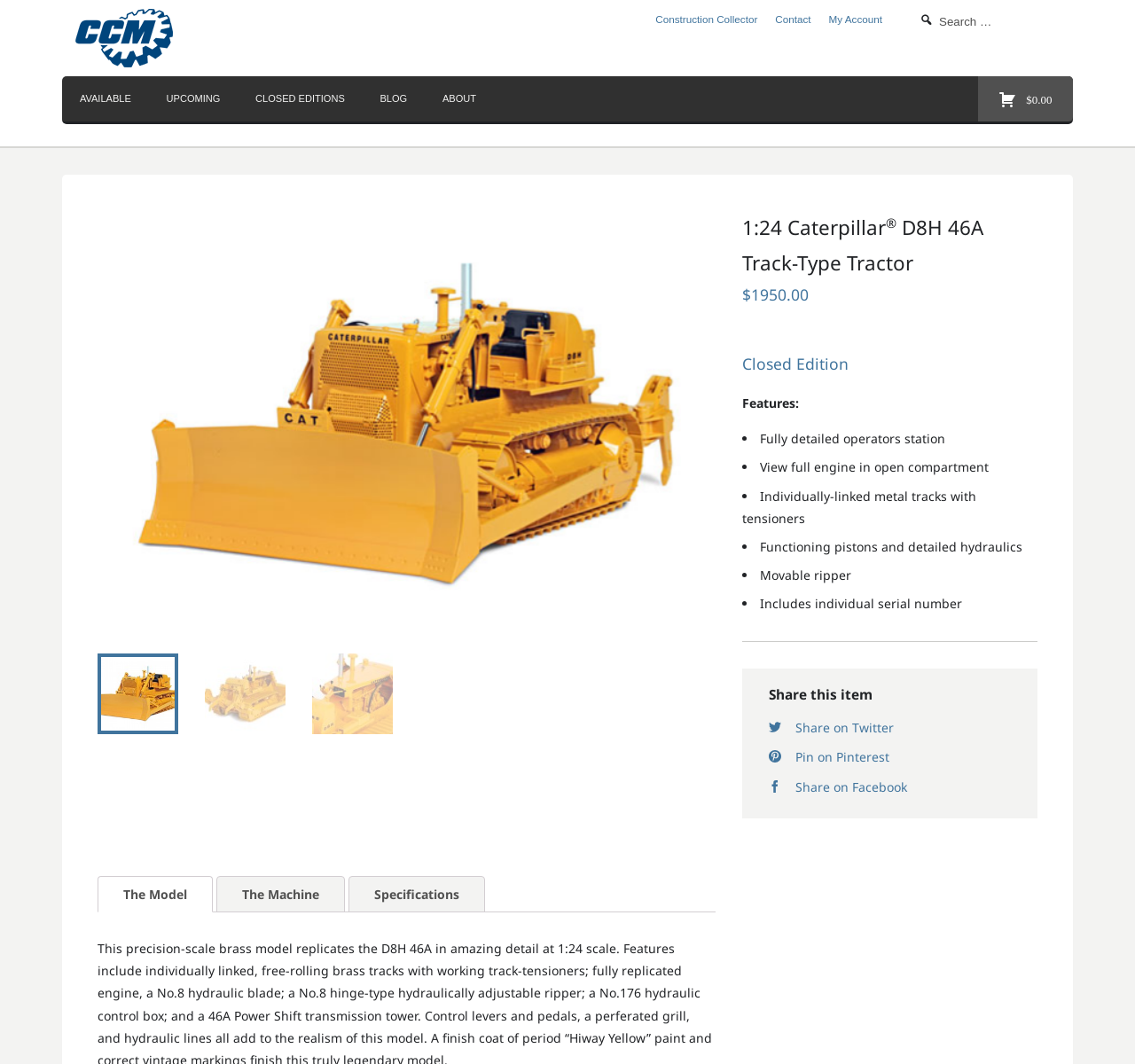Refer to the image and provide an in-depth answer to the question:
What is the price of the 1:24 Caterpillar D8H 46A Track-Type Tractor?

I found the price of the 1:24 Caterpillar D8H 46A Track-Type Tractor by looking at the StaticText element with the text '$1950.00' which is located below the heading '1:24 Caterpillar D8H 46A Track-Type Tractor'.